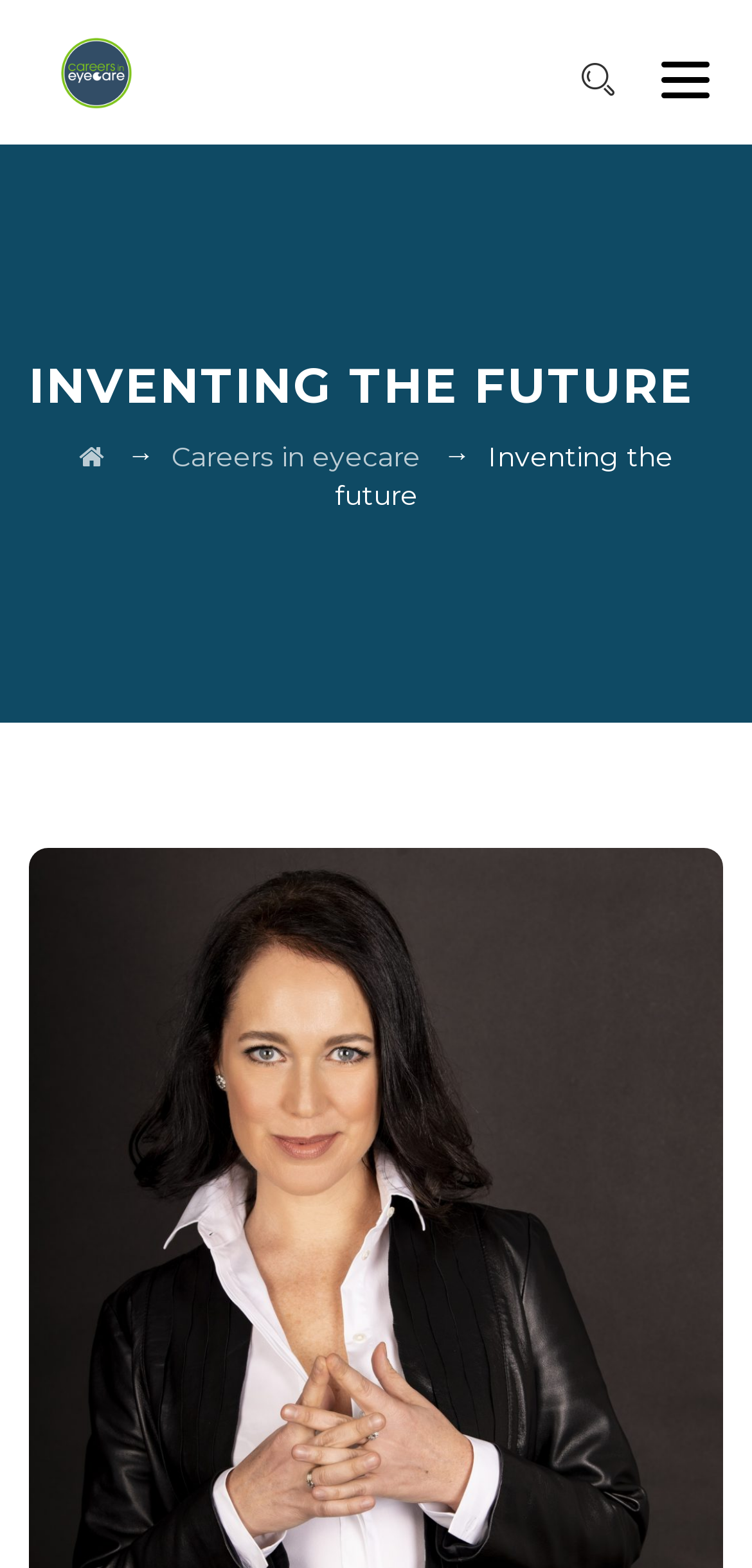Identify and provide the text content of the webpage's primary headline.

INVENTING THE FUTURE